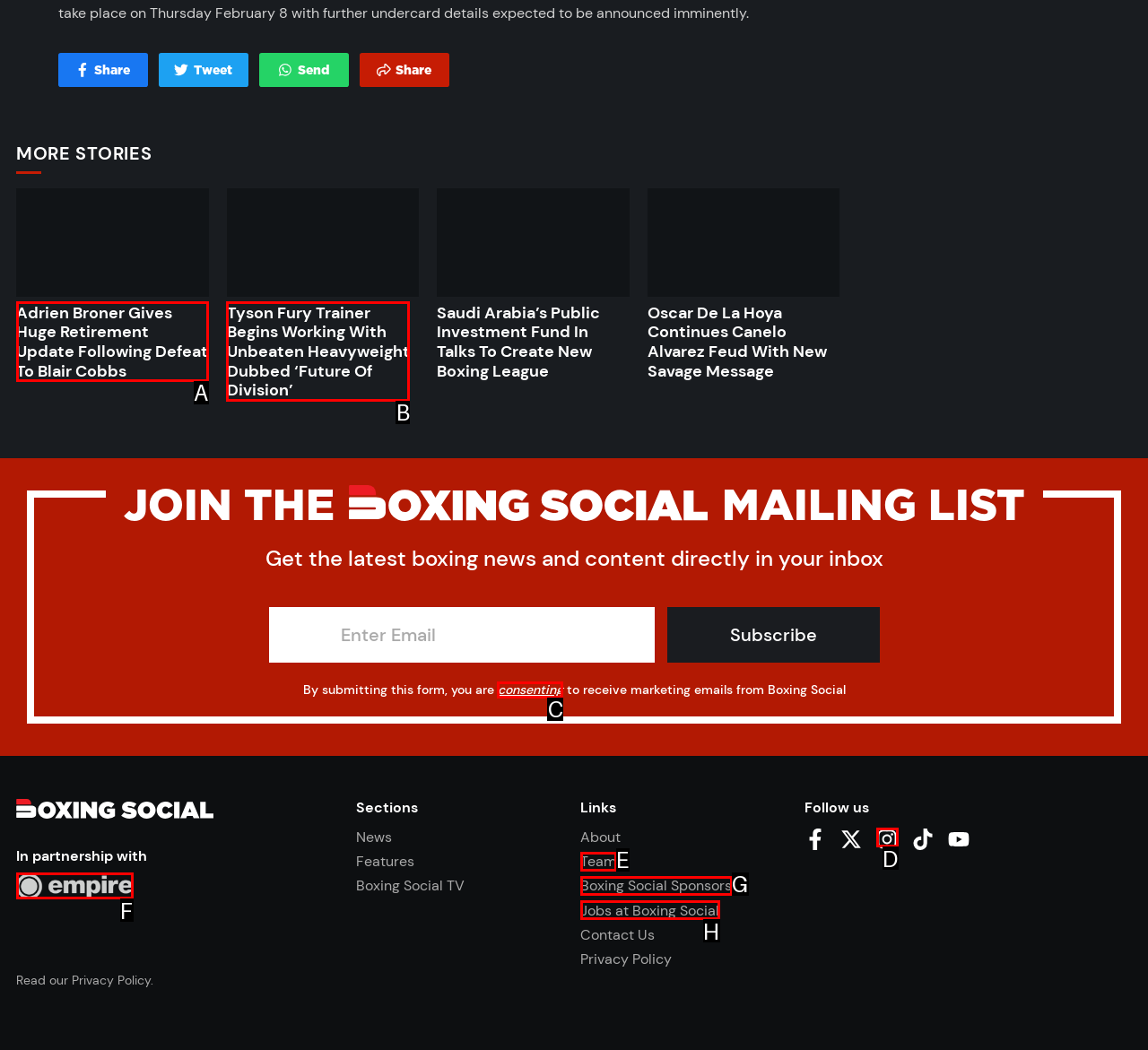Given the element description: consenting, choose the HTML element that aligns with it. Indicate your choice with the corresponding letter.

C